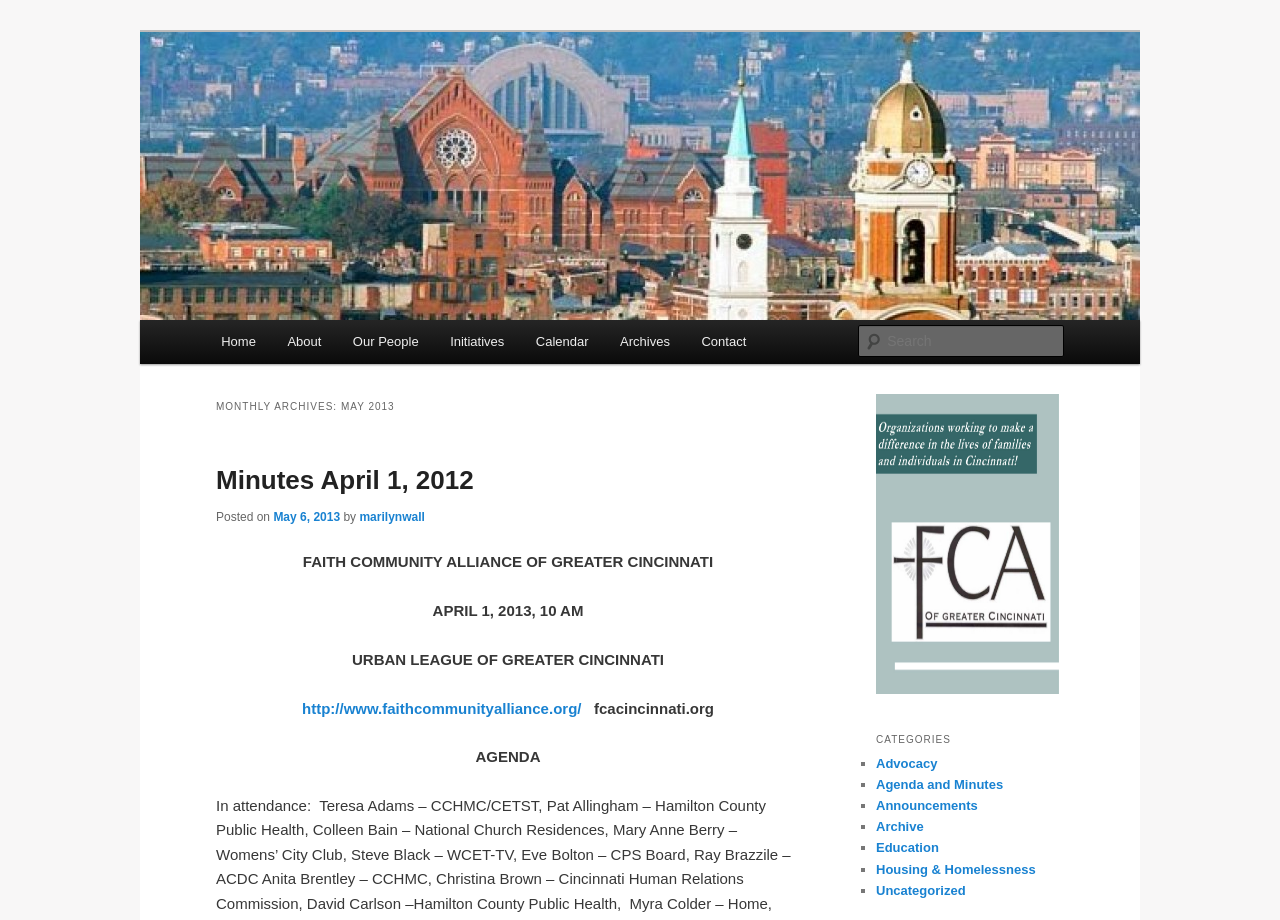Can you provide the bounding box coordinates for the element that should be clicked to implement the instruction: "Click on the 'HOME' link"?

None